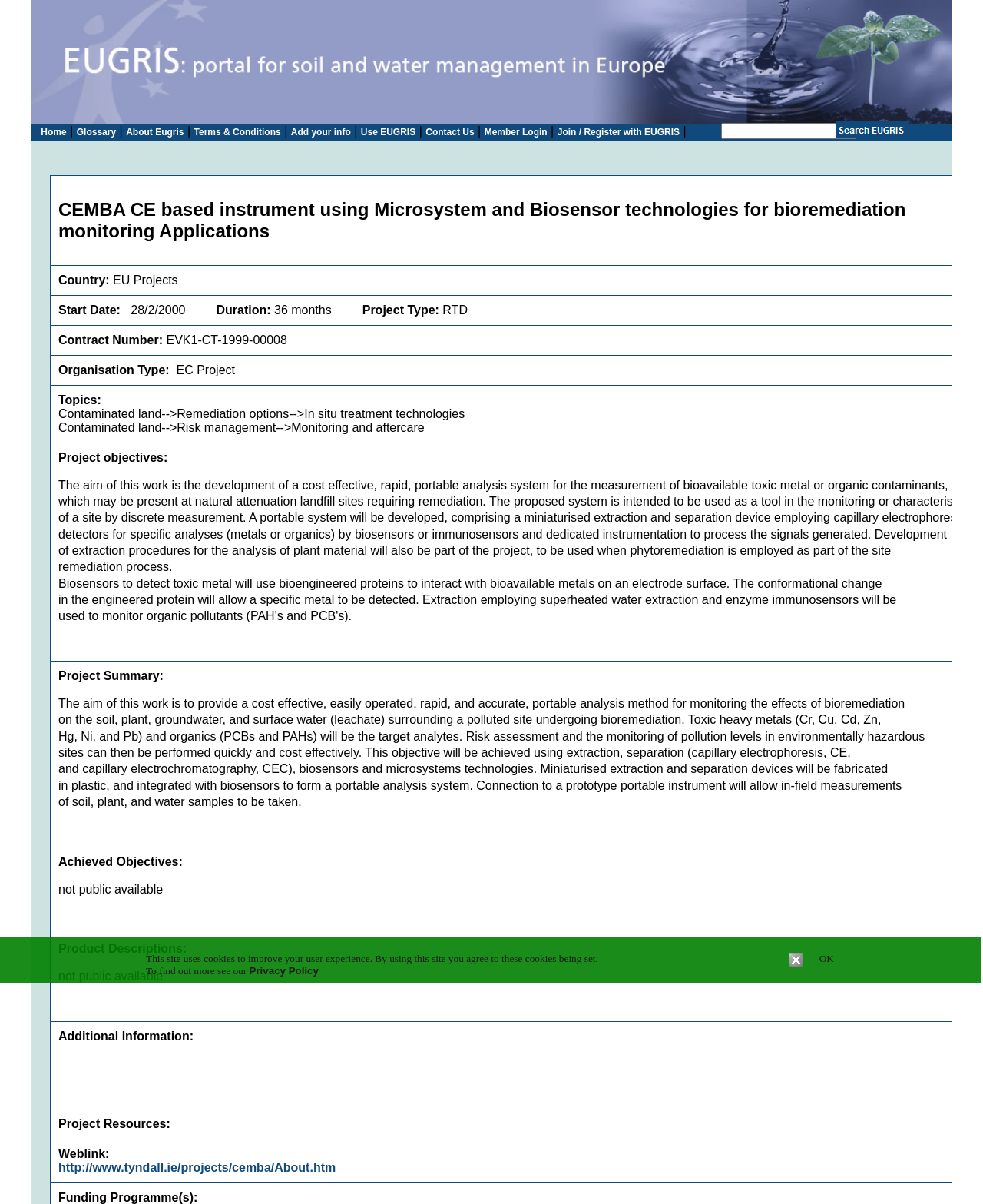Locate the bounding box coordinates of the element that should be clicked to fulfill the instruction: "Click the About Eugris link".

[0.128, 0.105, 0.187, 0.114]